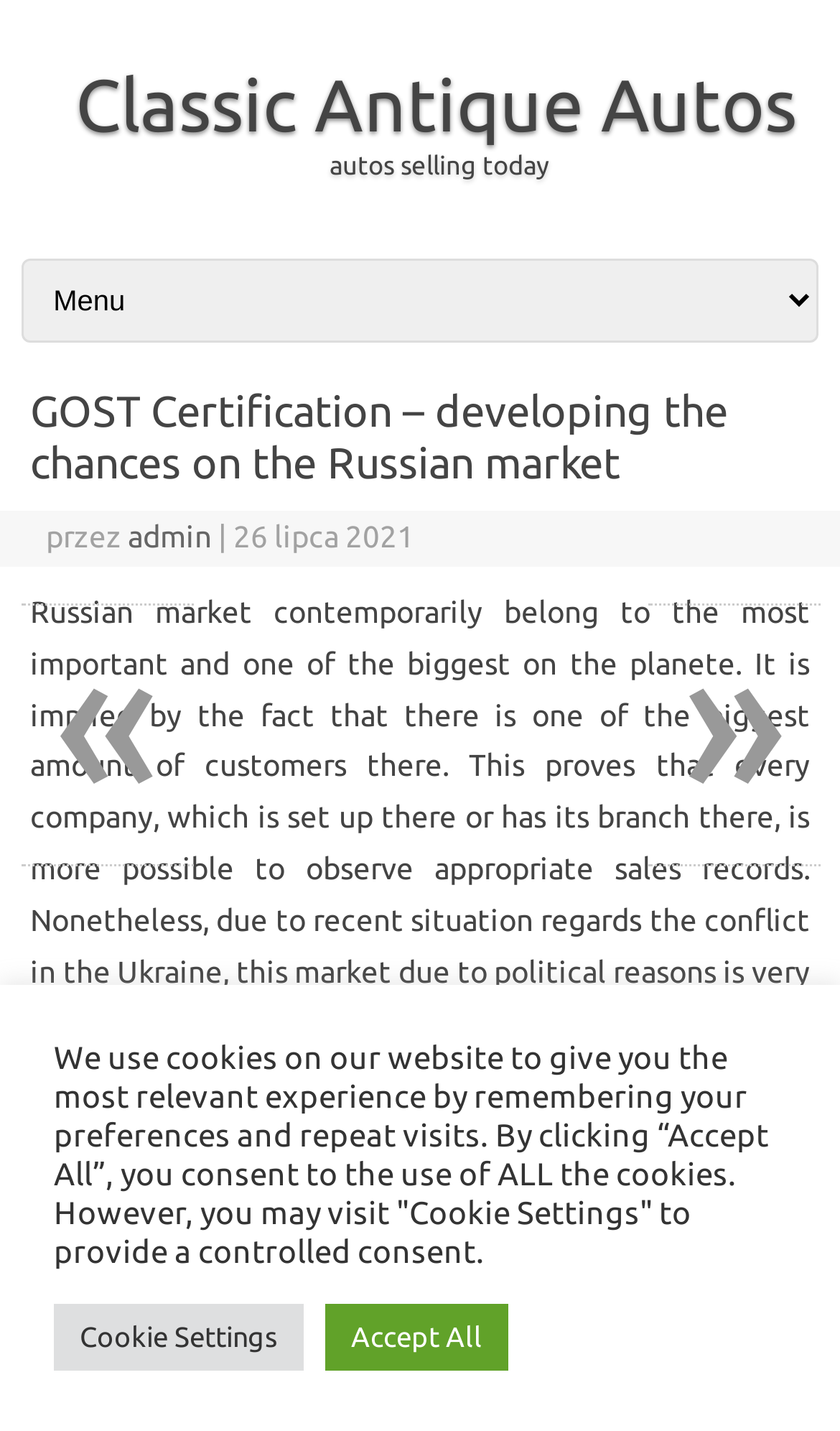Specify the bounding box coordinates of the element's region that should be clicked to achieve the following instruction: "go to next page". The bounding box coordinates consist of four float numbers between 0 and 1, in the format [left, top, right, bottom].

[0.772, 0.421, 0.977, 0.605]